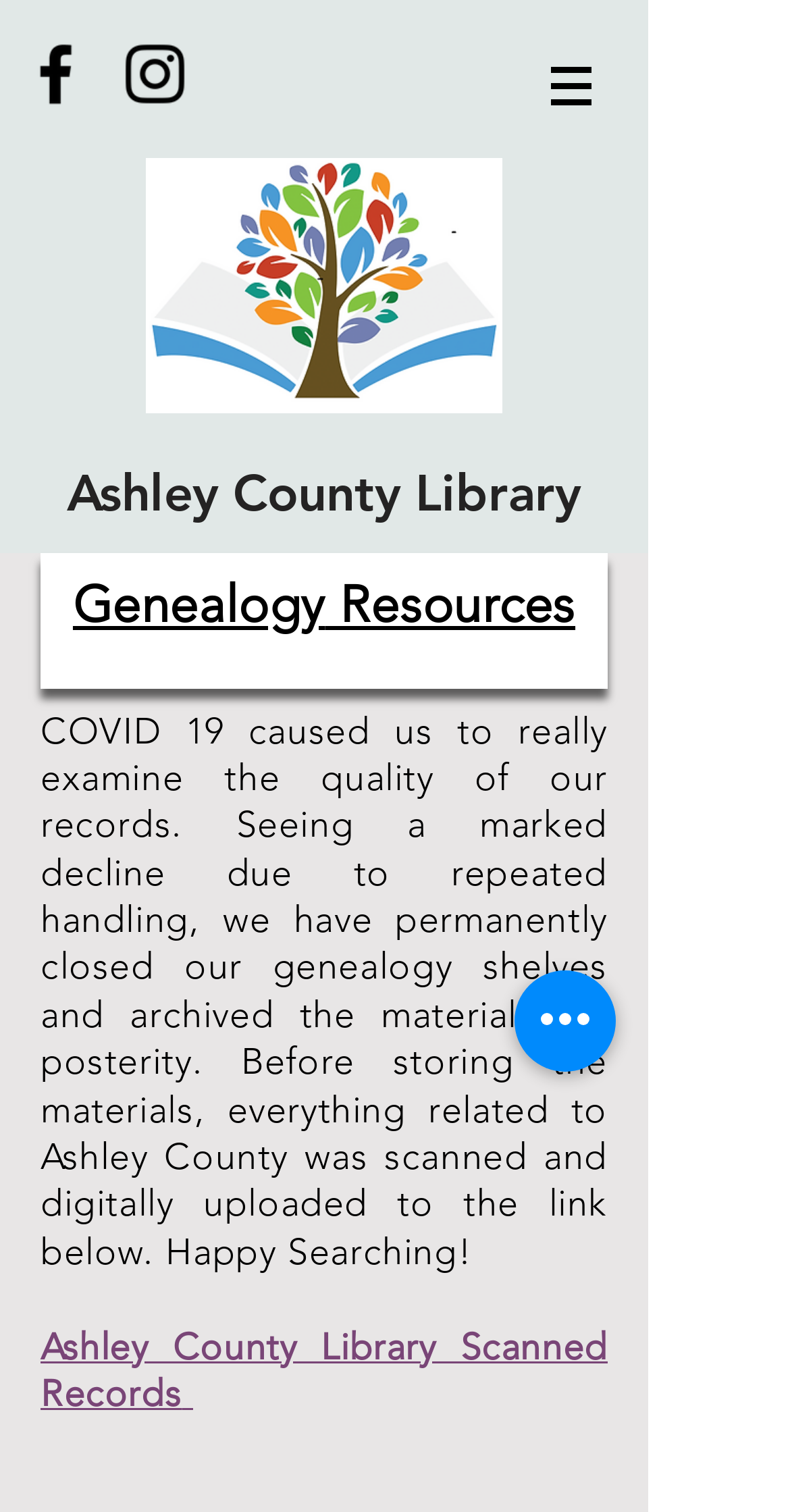Where can I find the scanned records?
Please look at the screenshot and answer using one word or phrase.

Link below